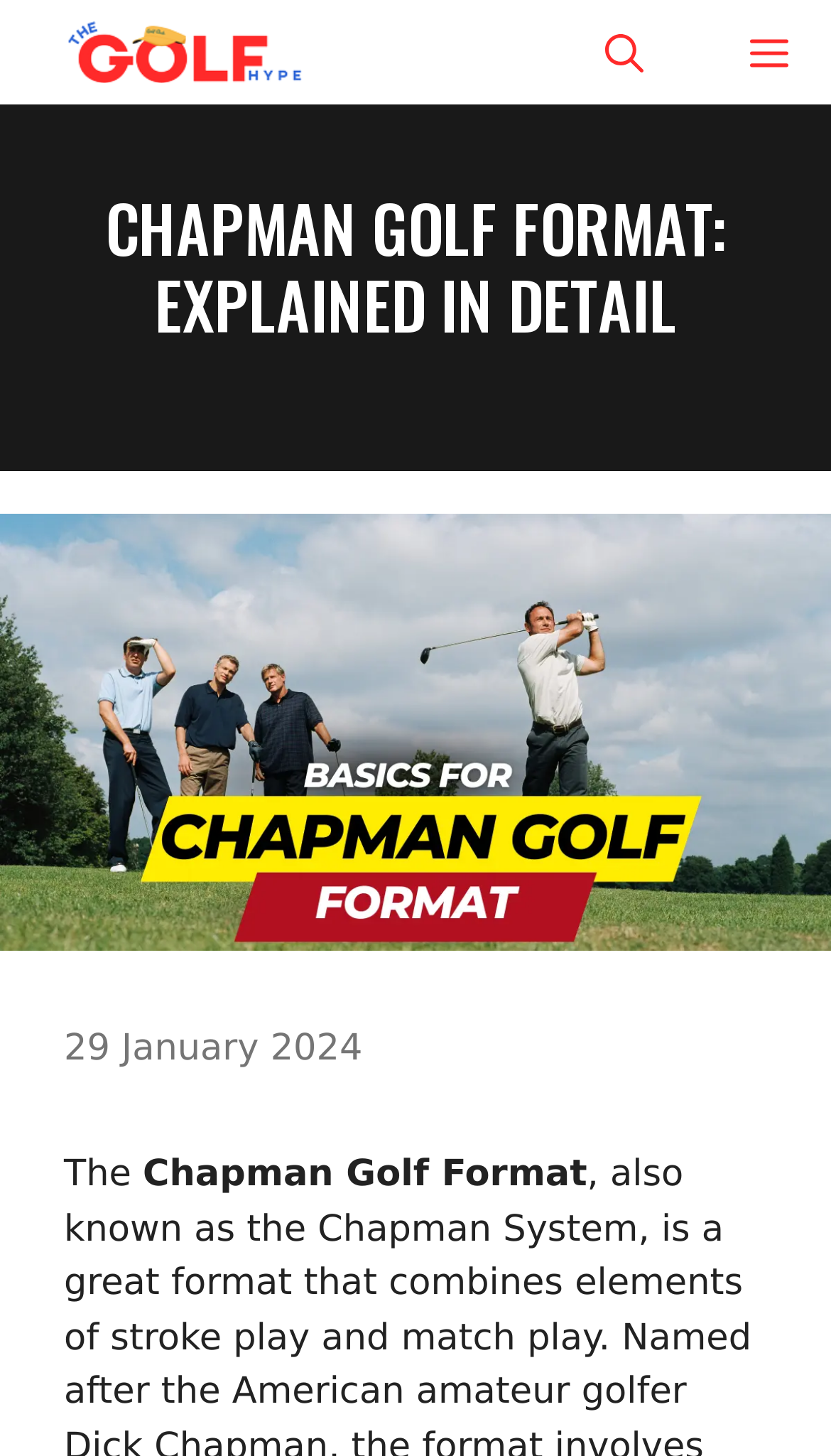Can you find and provide the title of the webpage?

CHAPMAN GOLF FORMAT: EXPLAINED IN DETAIL